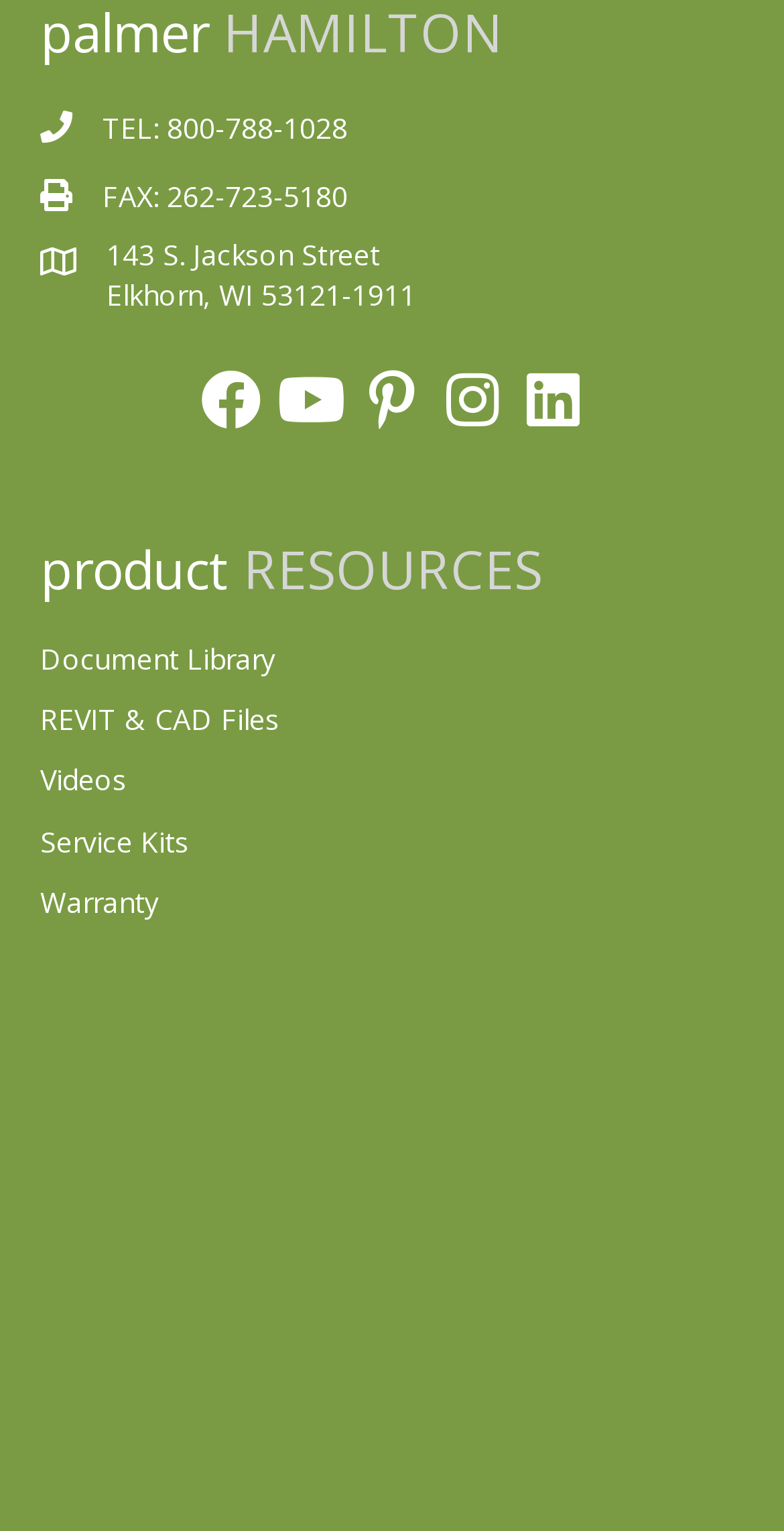Can you find the bounding box coordinates for the element to click on to achieve the instruction: "Visit Facebook page"?

[0.254, 0.24, 0.336, 0.282]